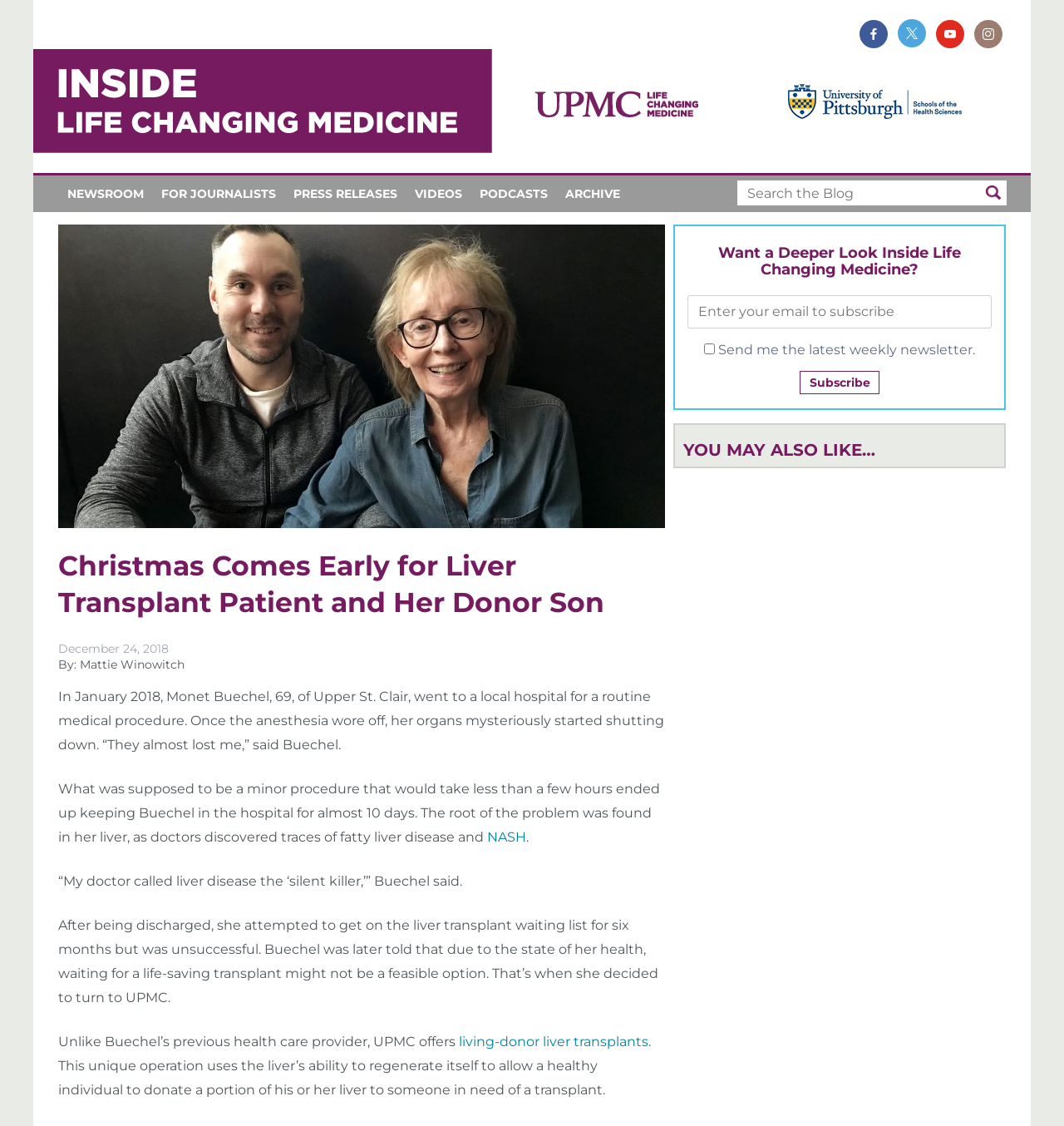What is Monet Buechel's age?
Provide a fully detailed and comprehensive answer to the question.

According to the text, 'Monet Buechel, 69, of Upper St. Clair, went to a local hospital for a routine medical procedure.'